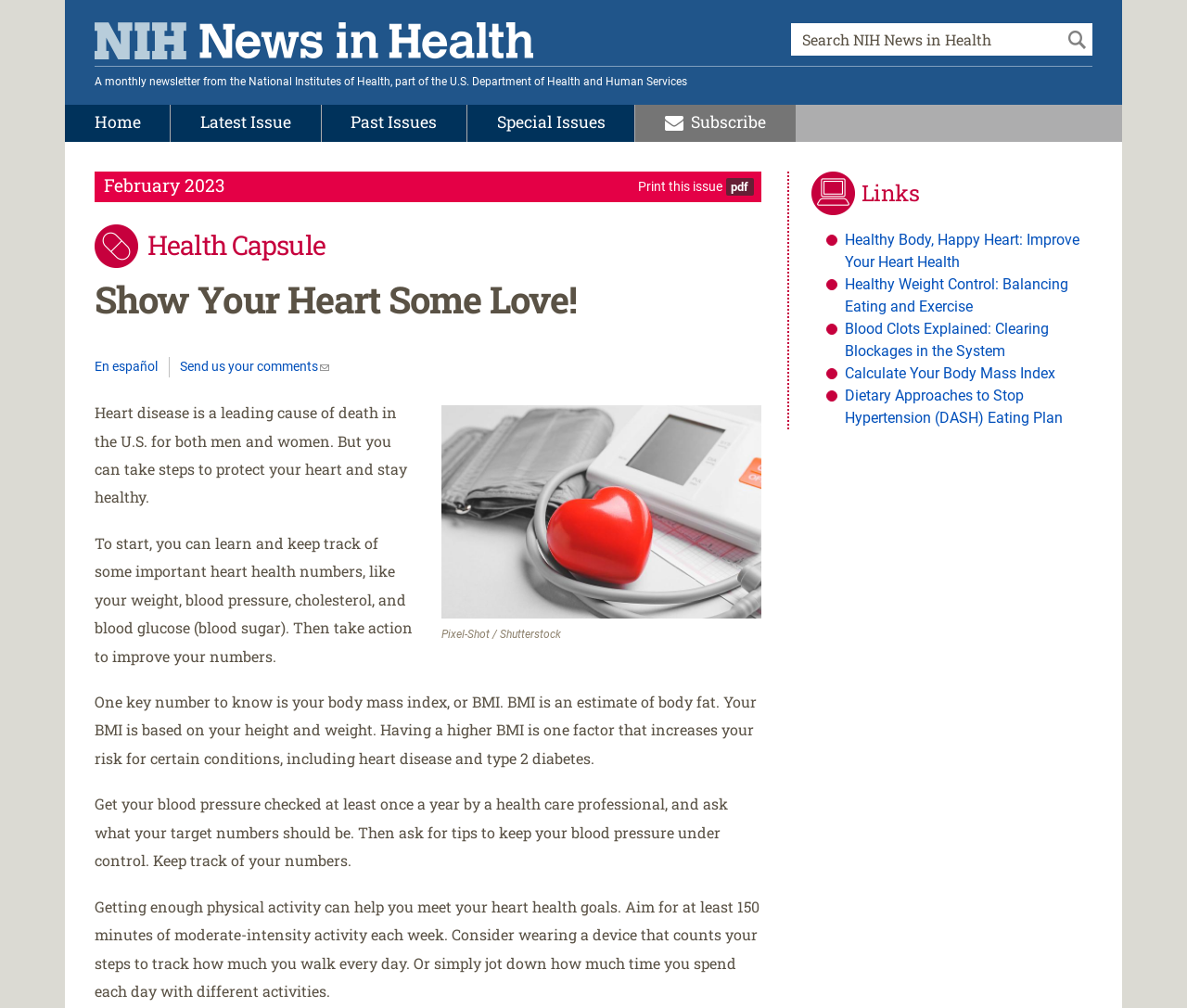Use the information in the screenshot to answer the question comprehensively: How many links are there in the site menu?

The site menu is located on the left side of the webpage, and it contains links to 'Home', 'Latest Issue', 'Past Issues', 'Special Issues', and 'Subscribe', which makes a total of 5 links.